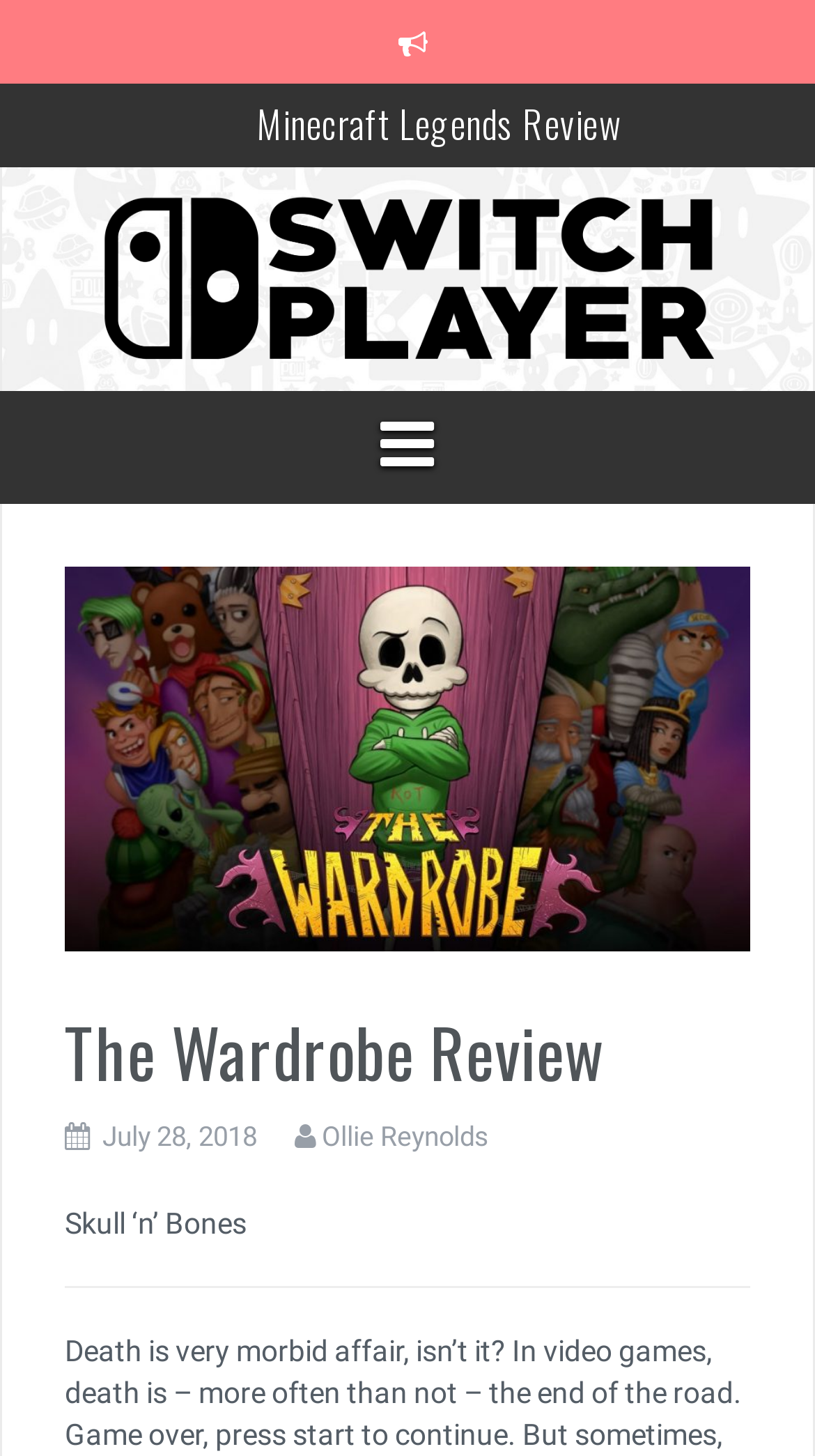Determine the bounding box coordinates for the area that needs to be clicked to fulfill this task: "Click on Minecraft Legends Review". The coordinates must be given as four float numbers between 0 and 1, i.e., [left, top, right, bottom].

[0.315, 0.066, 0.762, 0.103]